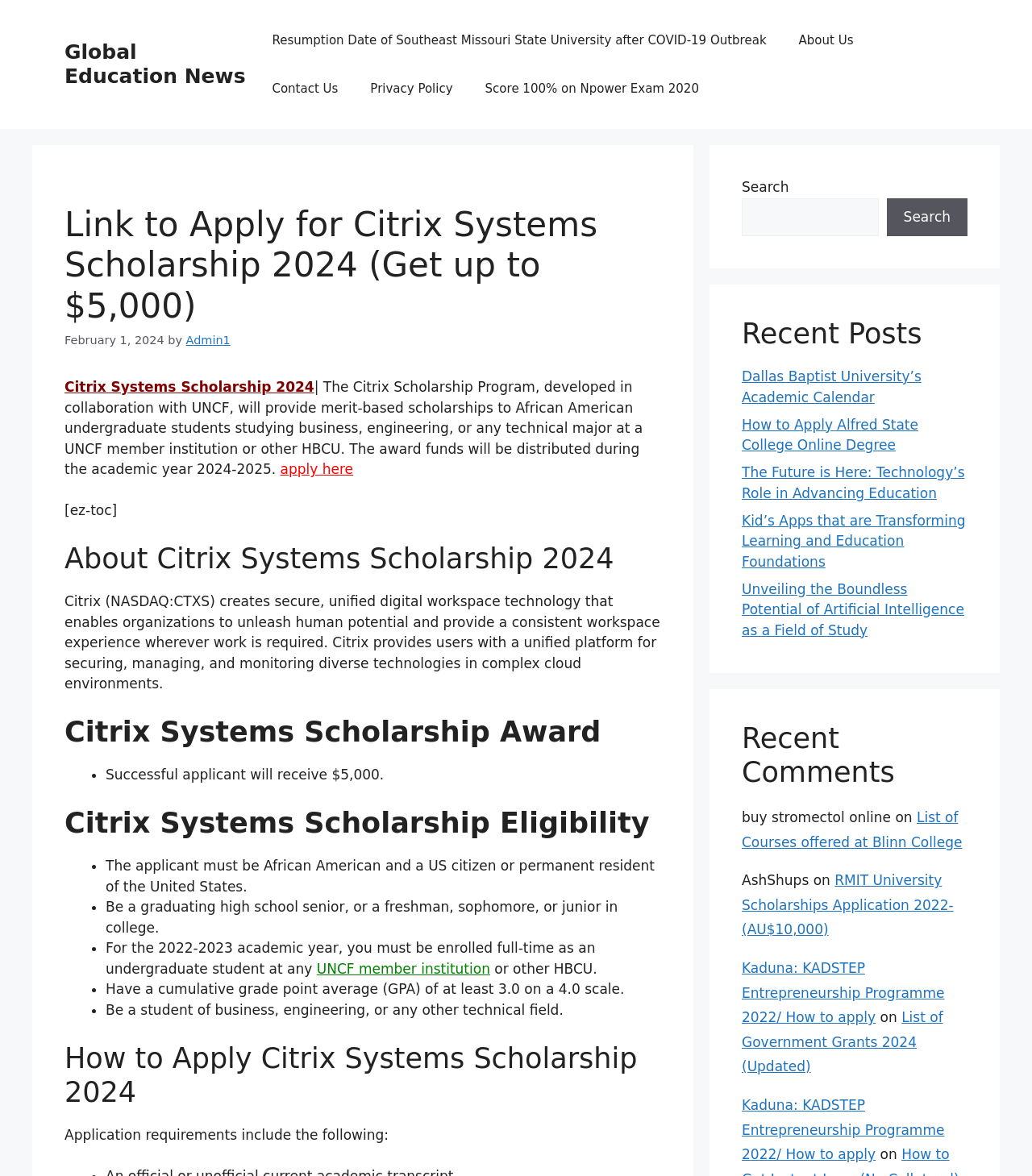Create an elaborate caption that covers all aspects of the webpage.

The webpage is about the Citrix Systems Scholarship 2024, providing information on how to apply, eligibility, and award details. At the top, there is a banner with a link to "Global Education News" and a navigation menu with links to various pages, including "Resumption Date of Southeast Missouri State University after COVID-19 Outbreak", "About Us", "Contact Us", and "Privacy Policy".

Below the navigation menu, there is a heading that reads "Link to Apply for Citrix Systems Scholarship 2024 (Get up to $5,000)" with a link to apply and a brief description of the scholarship program. The program is a merit-based scholarship for African American undergraduate students studying business, engineering, or technical majors at UNCF member institutions or other HBCUs.

The webpage is divided into sections, including "About Citrix Systems Scholarship 2024", "Citrix Systems Scholarship Award", "Citrix Systems Scholarship Eligibility", and "How to Apply Citrix Systems Scholarship 2024". Each section provides detailed information on the scholarship program, including the award amount, eligibility criteria, and application requirements.

On the right side of the webpage, there is a search bar and a section titled "Recent Posts" with links to various articles, including "Dallas Baptist University’s Academic Calendar", "How to Apply Alfred State College Online Degree", and "The Future is Here: Technology’s Role in Advancing Education". Below the "Recent Posts" section, there is a "Recent Comments" section with links to comments on various articles.

At the bottom of the webpage, there is a footer section with links to various articles and a copyright notice.